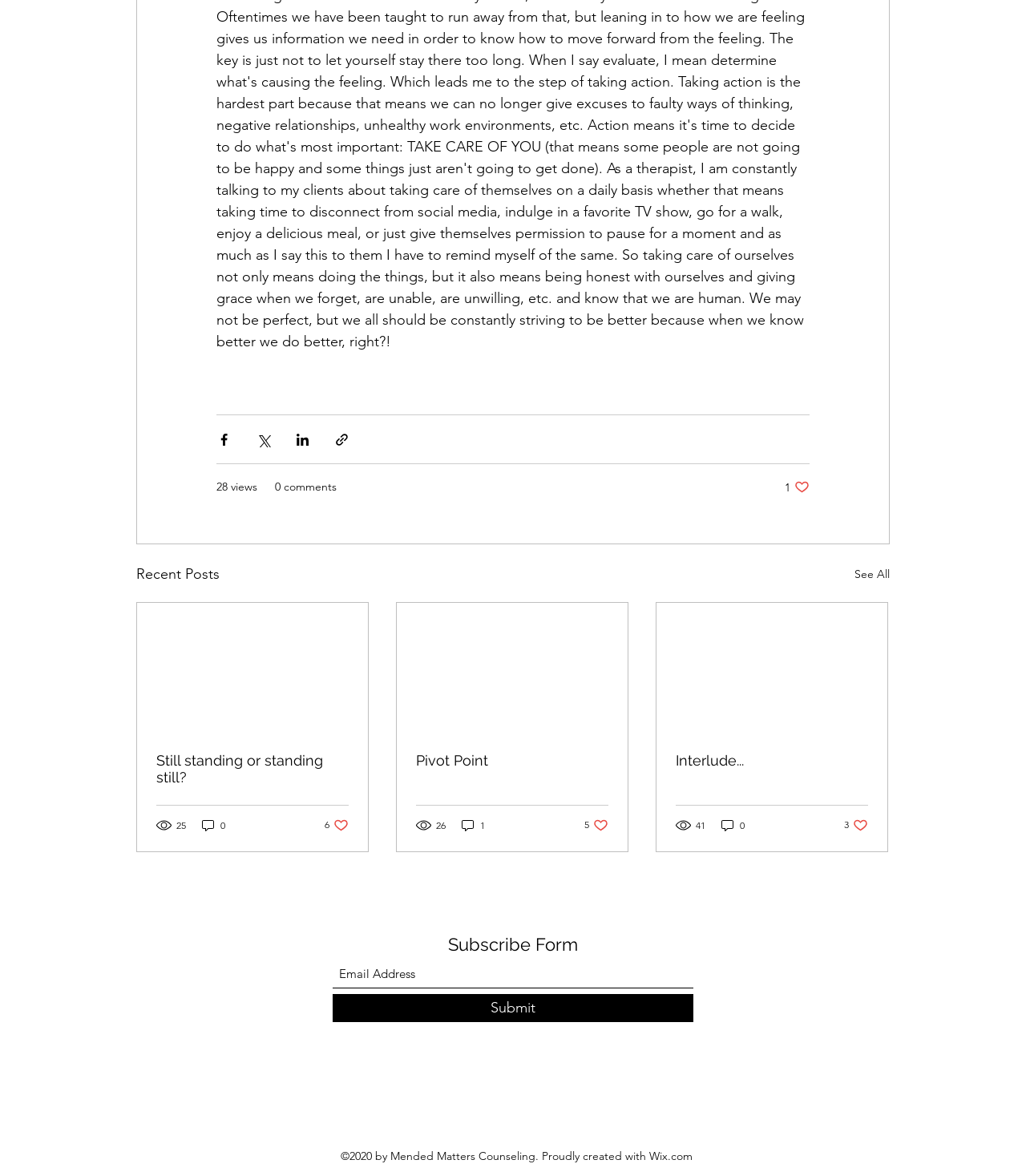Identify the bounding box coordinates of the element that should be clicked to fulfill this task: "Like the post". The coordinates should be provided as four float numbers between 0 and 1, i.e., [left, top, right, bottom].

[0.765, 0.408, 0.789, 0.421]